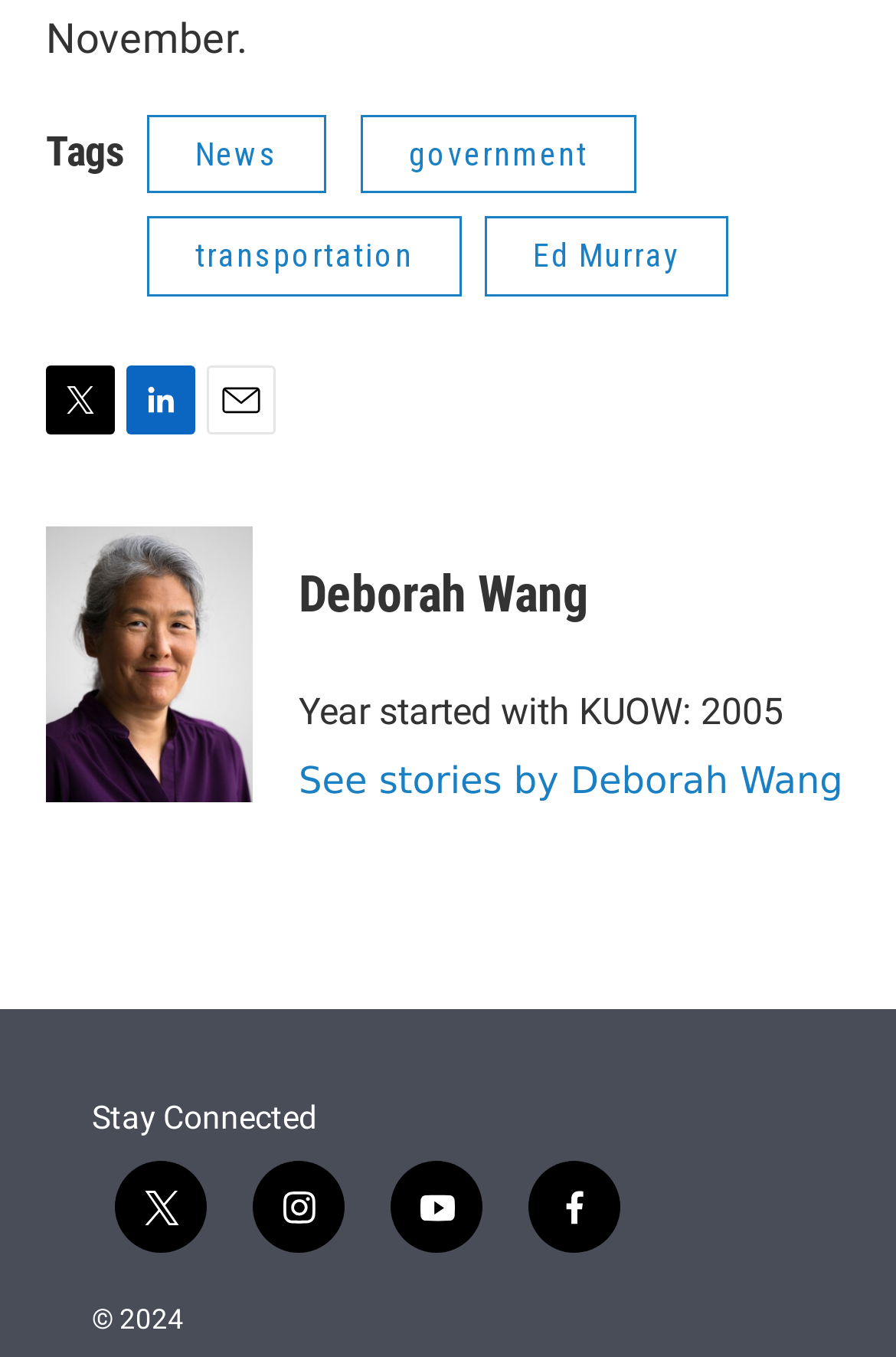Please identify the bounding box coordinates of the clickable element to fulfill the following instruction: "Read stories by Deborah Wang". The coordinates should be four float numbers between 0 and 1, i.e., [left, top, right, bottom].

[0.333, 0.558, 0.941, 0.591]